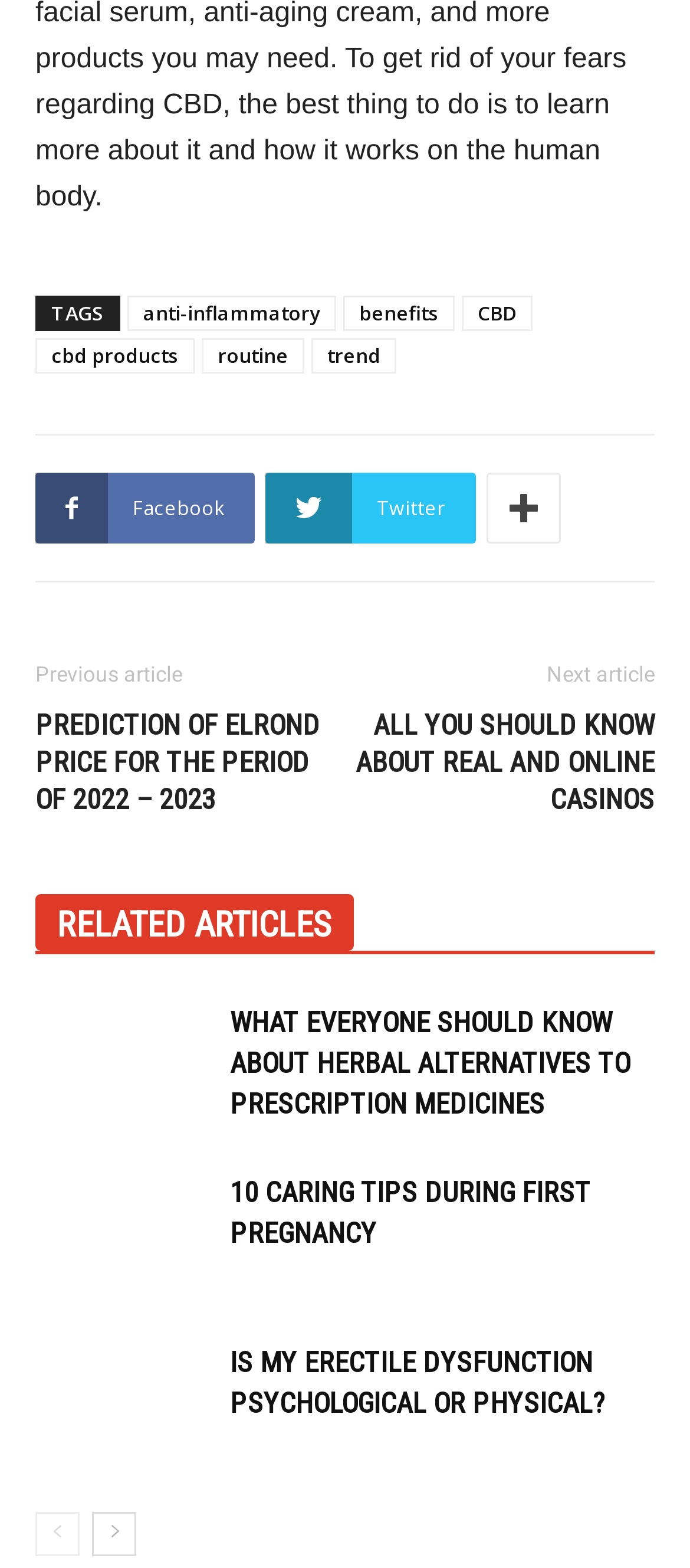Respond concisely with one word or phrase to the following query:
What is the topic of the article with the image at coordinates [0.051, 0.639, 0.308, 0.717]?

Herbal Alternatives to Prescription Medicines